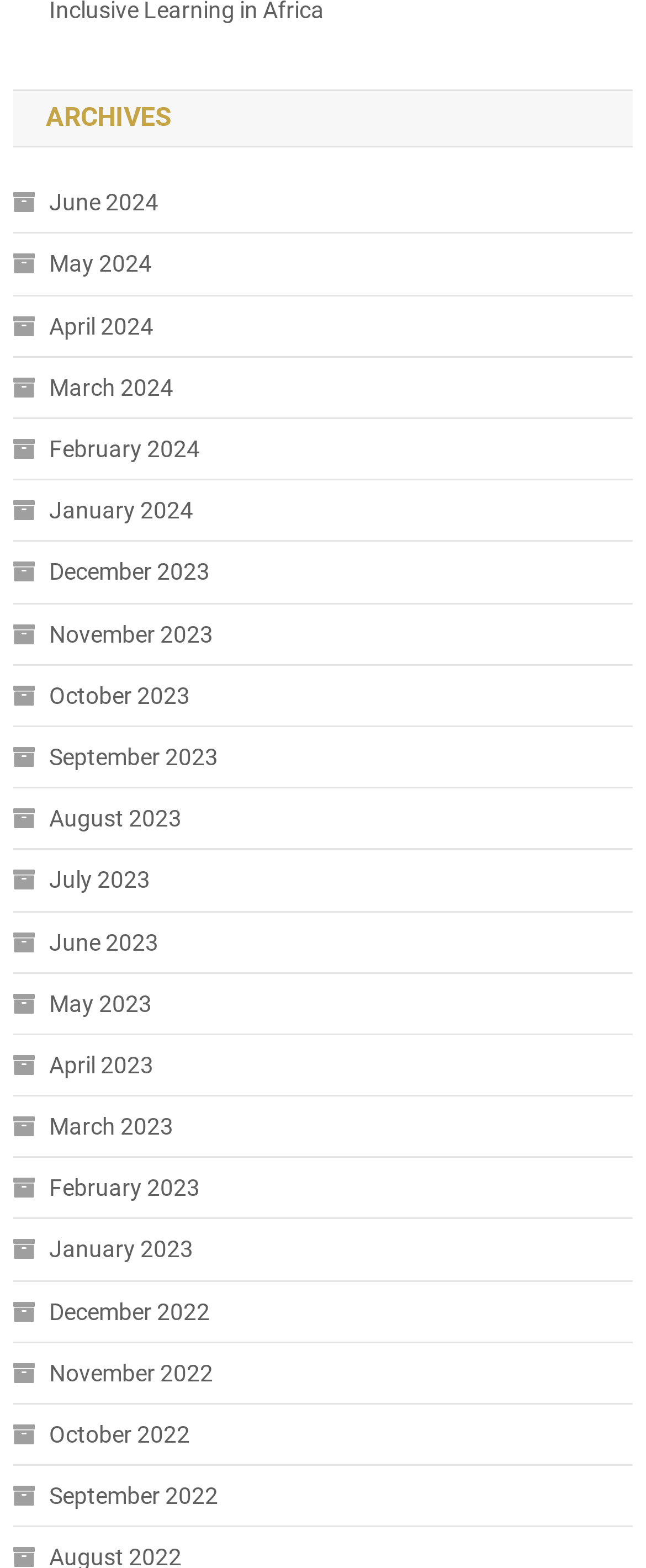Please find and report the bounding box coordinates of the element to click in order to perform the following action: "Click the DISCLAIMER link". The coordinates should be expressed as four float numbers between 0 and 1, in the format [left, top, right, bottom].

None